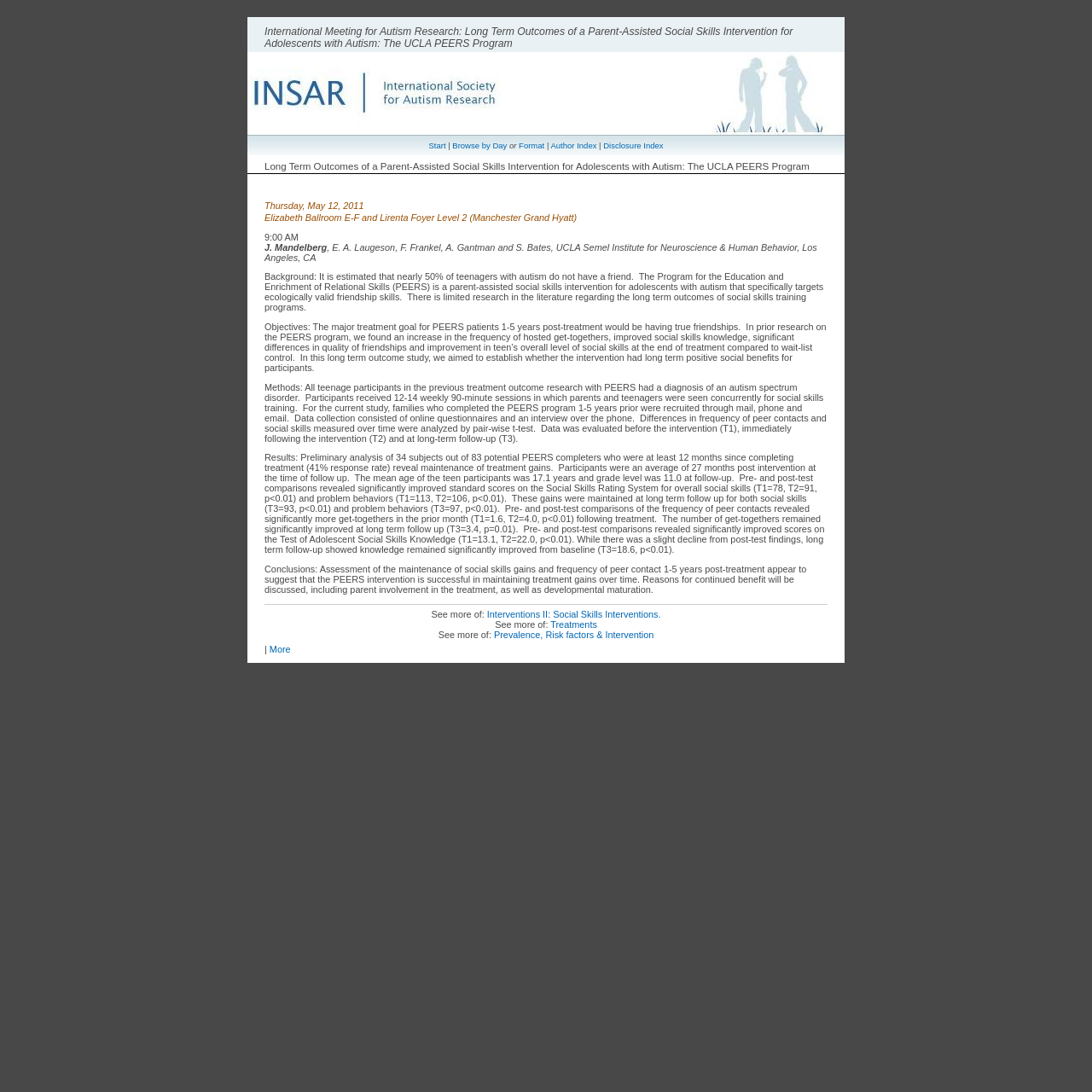Specify the bounding box coordinates of the element's region that should be clicked to achieve the following instruction: "View Author Index". The bounding box coordinates consist of four float numbers between 0 and 1, in the format [left, top, right, bottom].

[0.504, 0.129, 0.546, 0.138]